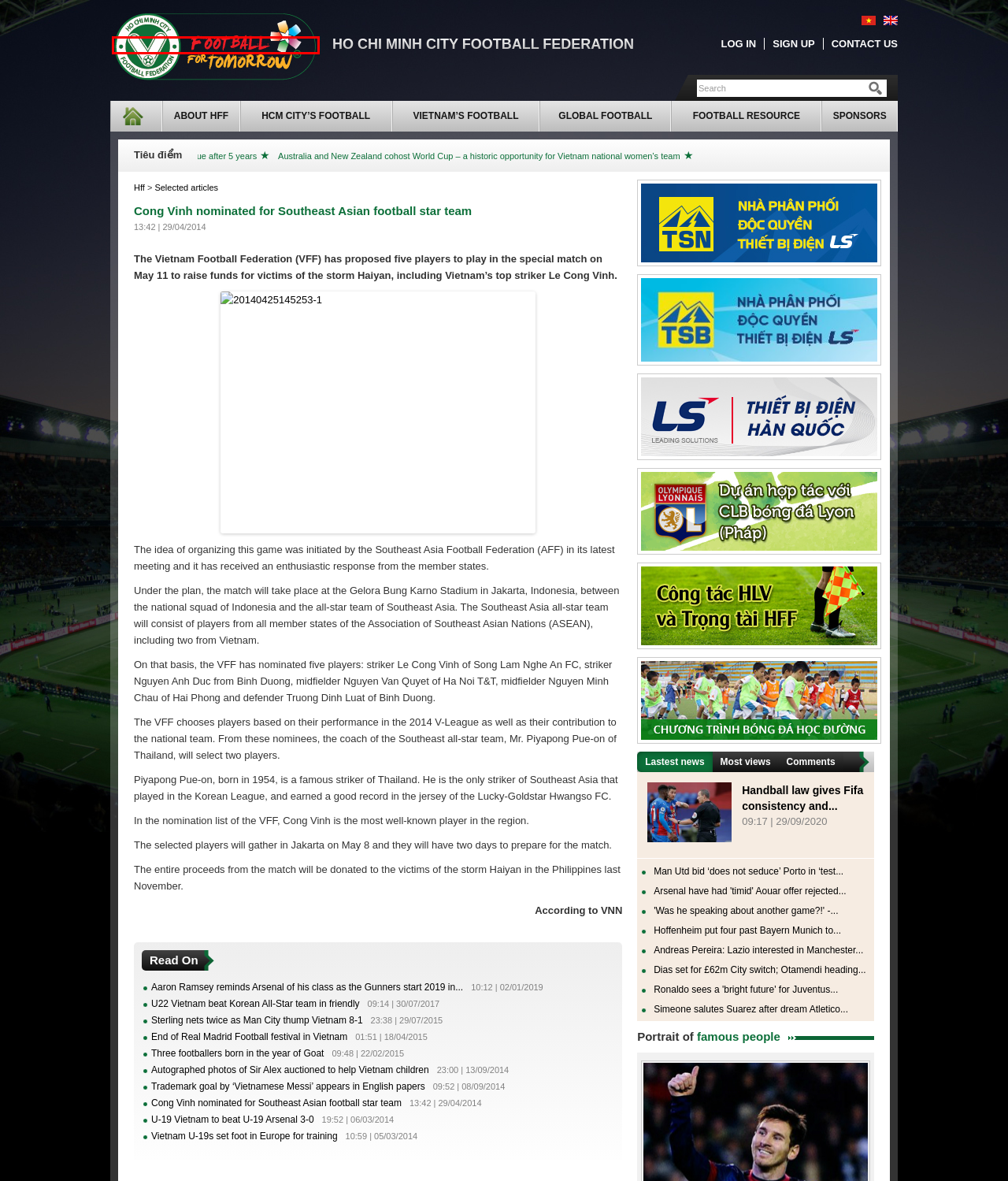A screenshot of a webpage is provided, featuring a red bounding box around a specific UI element. Identify the webpage description that most accurately reflects the new webpage after interacting with the selected element. Here are the candidates:
A. Công tác huấn luyện viên Archives - Hff
B. Three footballers born in the year of Goat - Hff
C. Simeone salutes Suarez after dream Atletico Madrid debut - Hff
D. V-League 2020 can be cancelled if... - Hff
E. Man Utd bid ‘does not seduce’ Porto in ‘test of nerves’ - Hff
F. Hff - Liên Đoàn Bóng Đá Thành Phố Hồ Chí Minh
G. Handball law gives Fifa consistency and fans something to rail against - Hff
H. U-19 Vietnam to beat U-19 Arsenal 3-0 - Hff

F